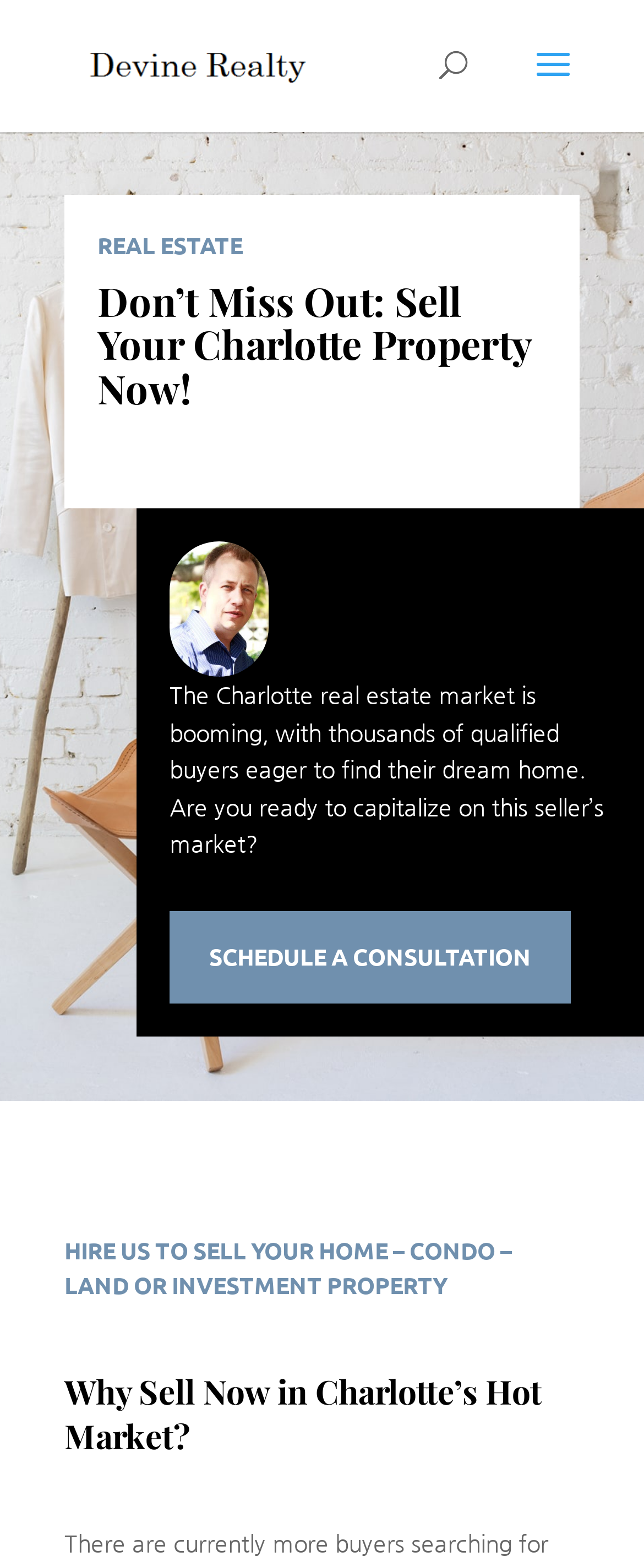What is the purpose of the 'SCHEDULE A CONSULTATION' link?
Provide a comprehensive and detailed answer to the question.

The link 'SCHEDULE A CONSULTATION' is likely used to schedule a consultation with a real estate agent or expert, possibly to discuss selling a property in the Charlotte area.